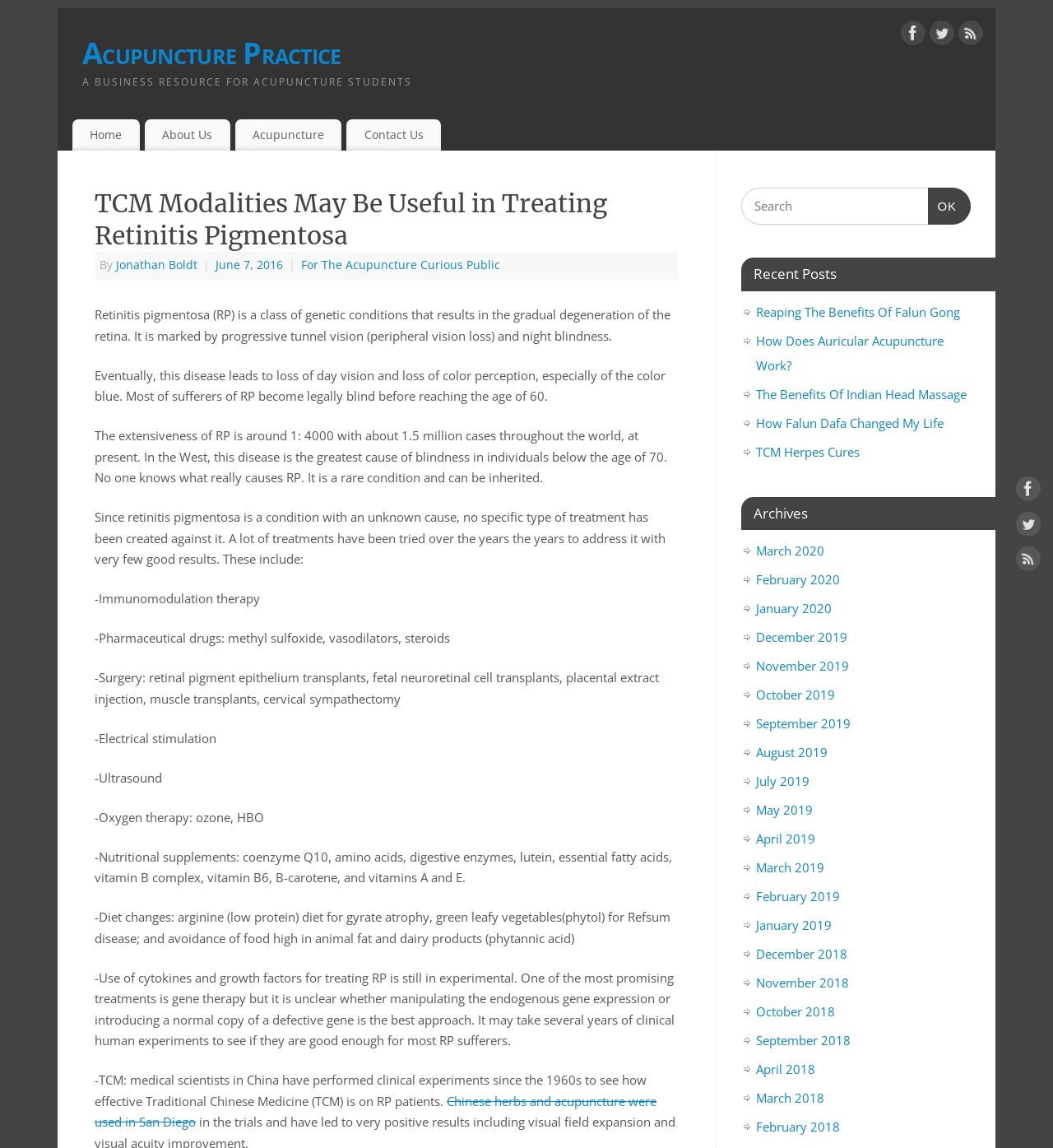Could you specify the bounding box coordinates for the clickable section to complete the following instruction: "Visit the BakerHicks homepage"?

None